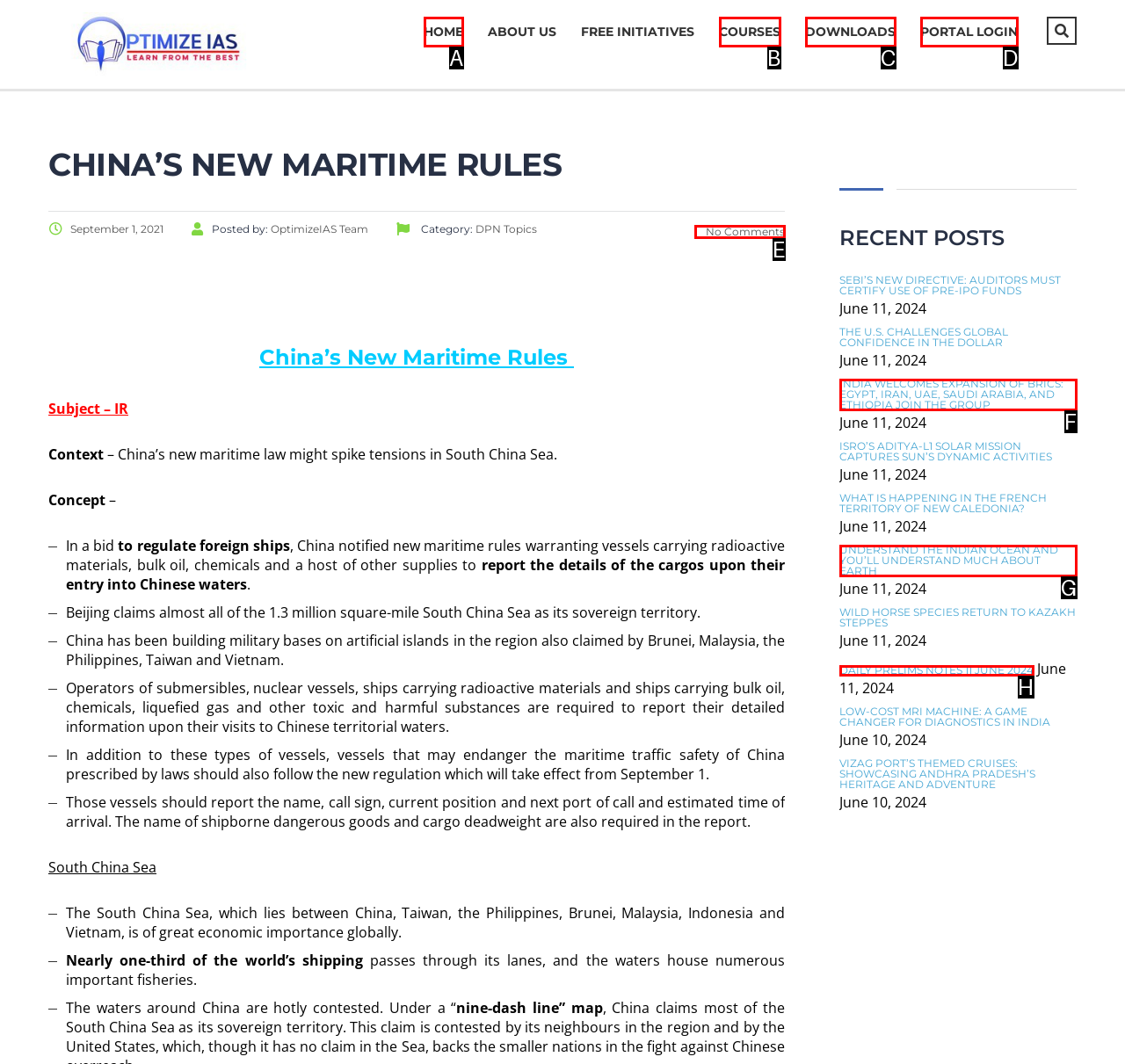Based on the description: Downloads, identify the matching lettered UI element.
Answer by indicating the letter from the choices.

C